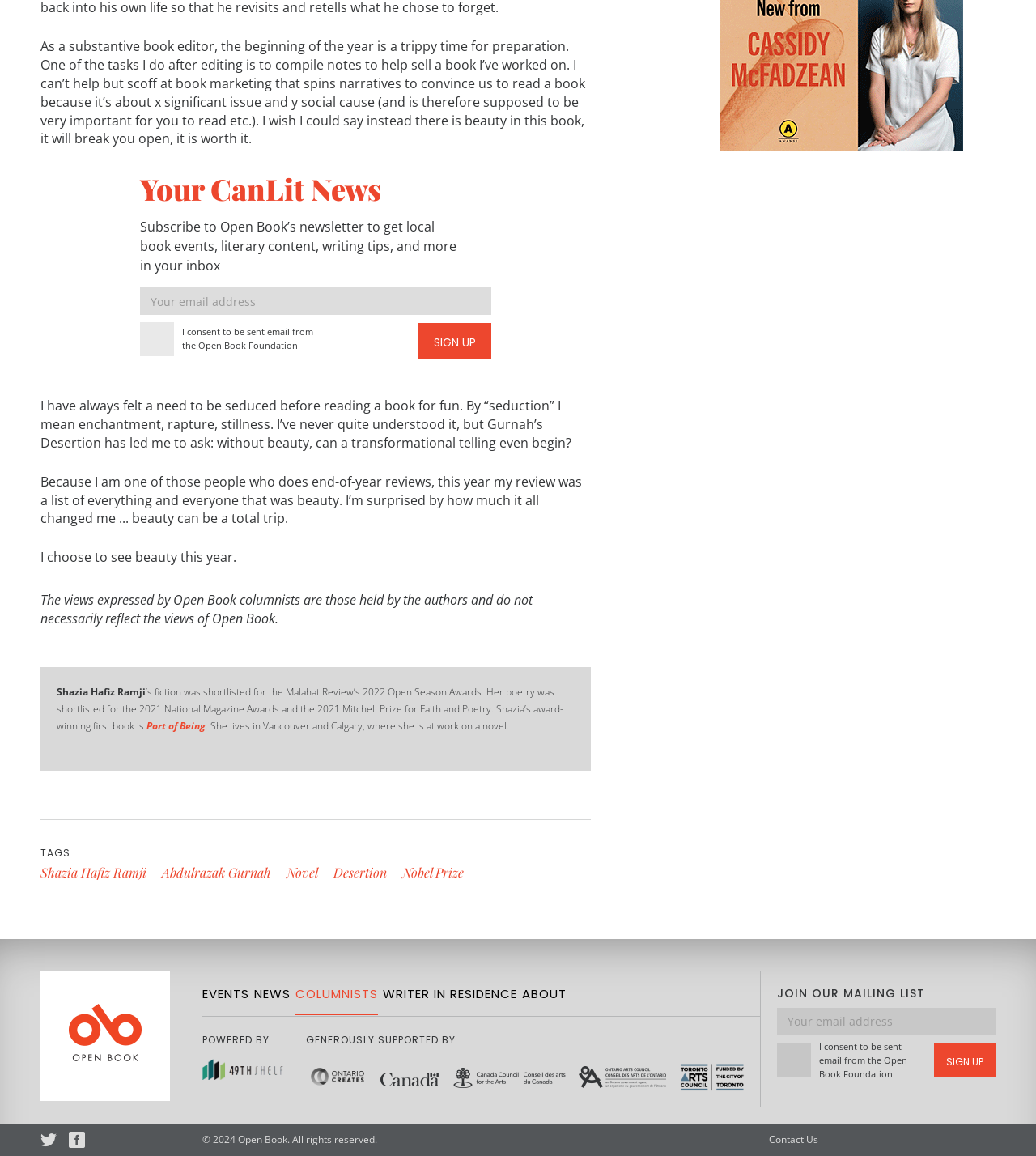Determine the bounding box for the described UI element: "Writer in Residence".

[0.37, 0.852, 0.499, 0.877]